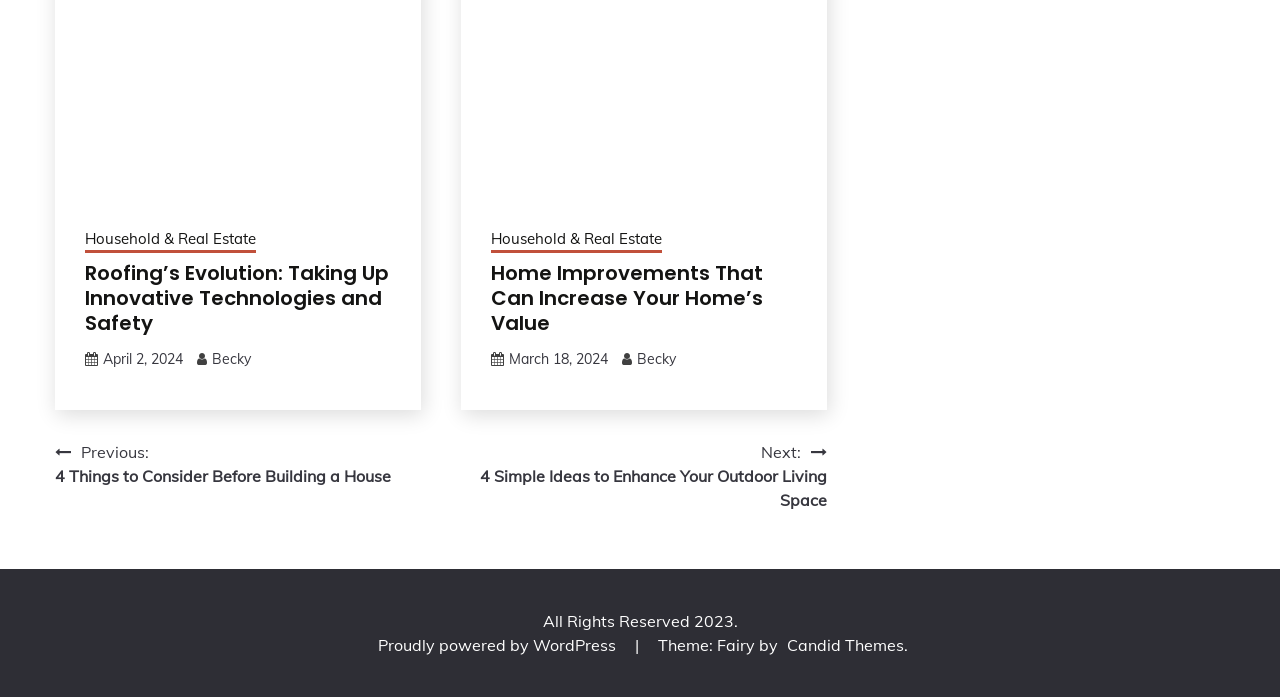Specify the bounding box coordinates of the area that needs to be clicked to achieve the following instruction: "Visit the website's theme provider".

[0.614, 0.911, 0.706, 0.94]